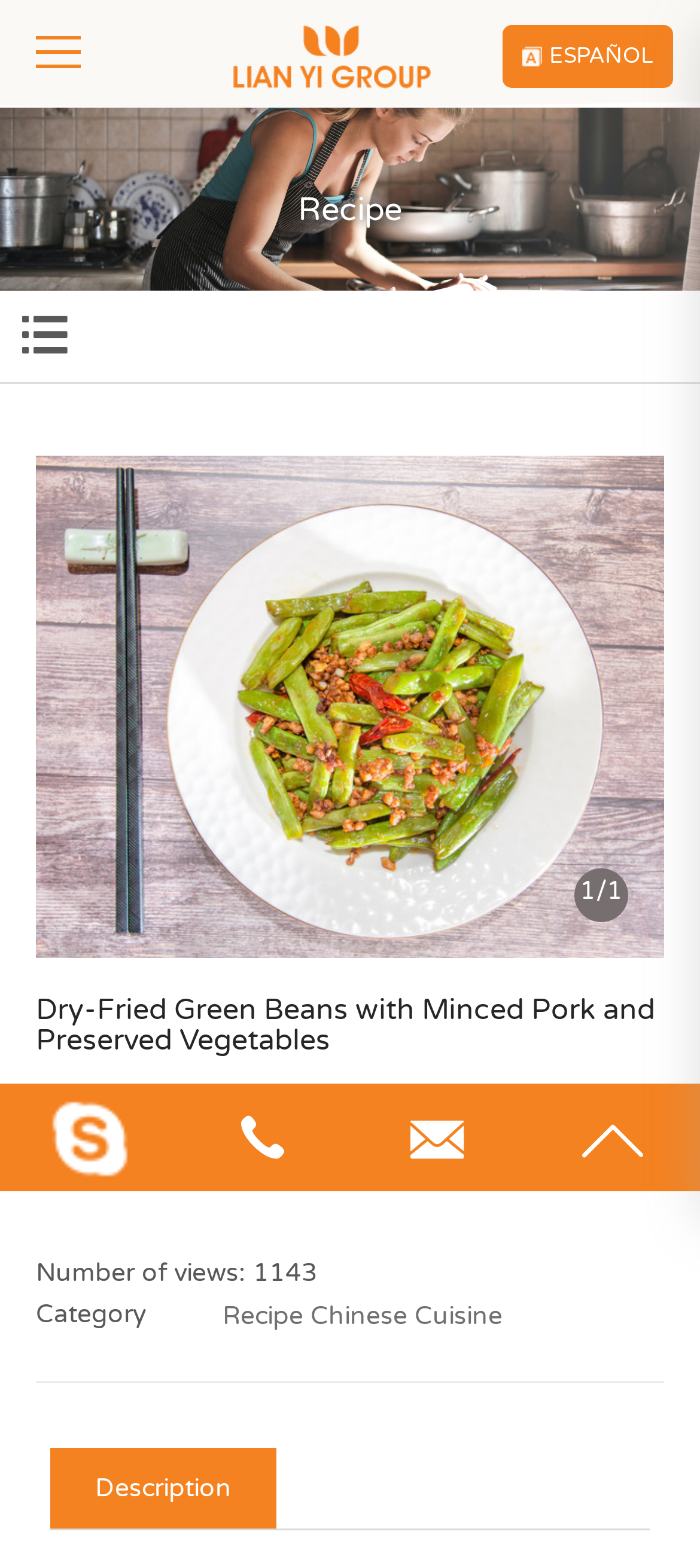What is the type of this webpage content?
Analyze the screenshot and provide a detailed answer to the question.

I determined the type of content by looking at the image with the label 'Recipe' and the overall structure of the webpage, which suggests that it is a recipe webpage.